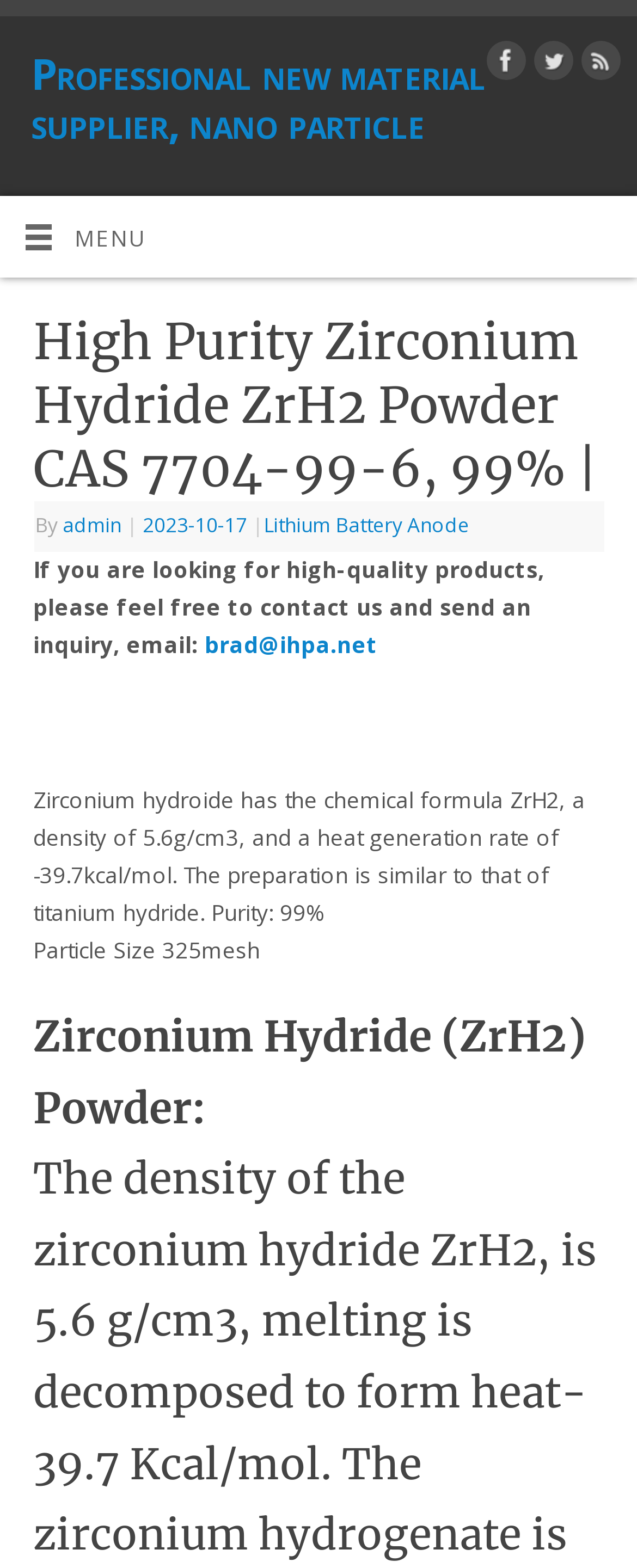What is the particle size of the Zirconium hydride powder?
From the details in the image, provide a complete and detailed answer to the question.

I found the answer by reading the text description on the webpage, which states 'Particle Size 325mesh'.